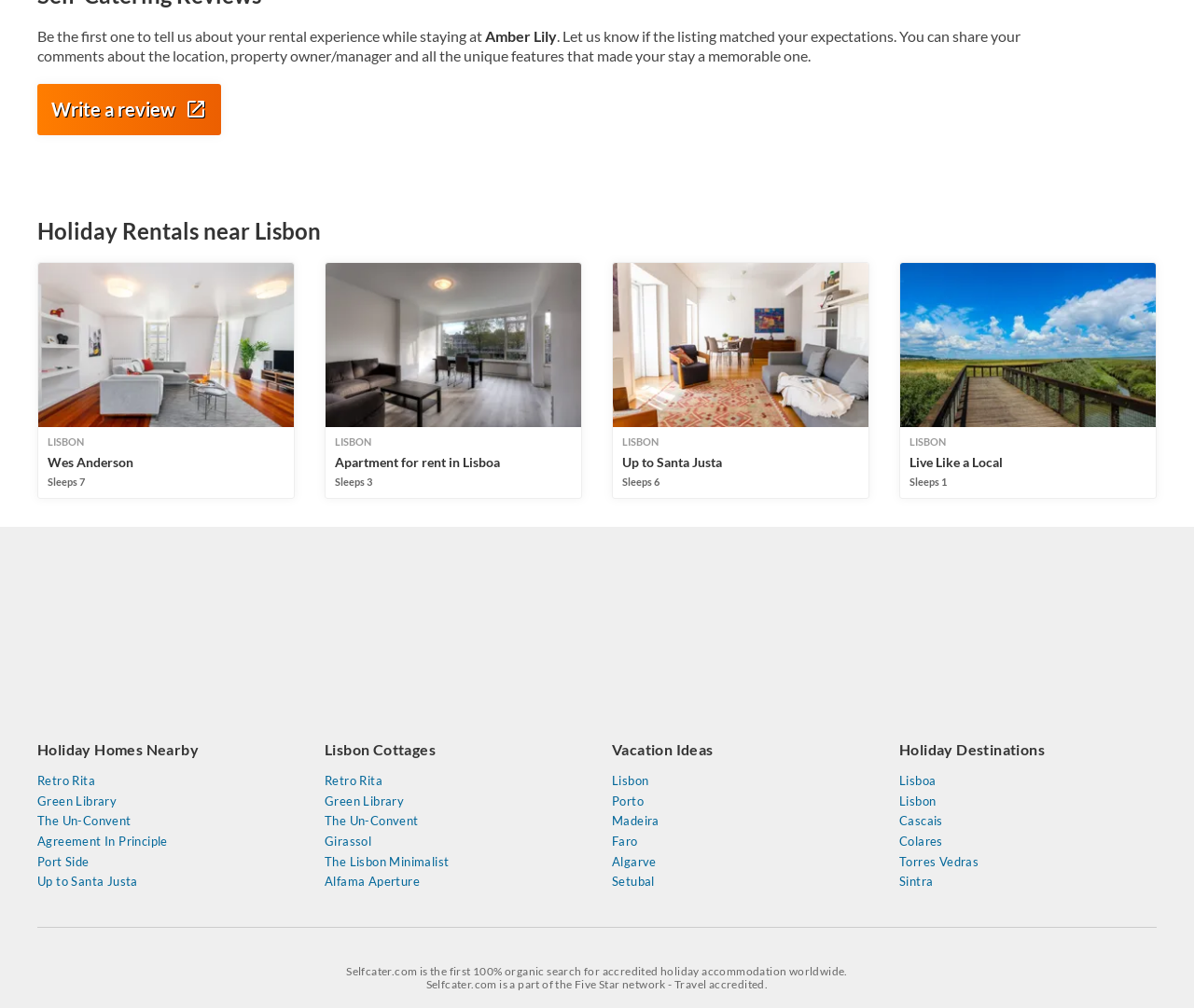Please determine the bounding box coordinates of the element to click in order to execute the following instruction: "See photo of wes-anderson LISBON". The coordinates should be four float numbers between 0 and 1, specified as [left, top, right, bottom].

[0.031, 0.26, 0.247, 0.495]